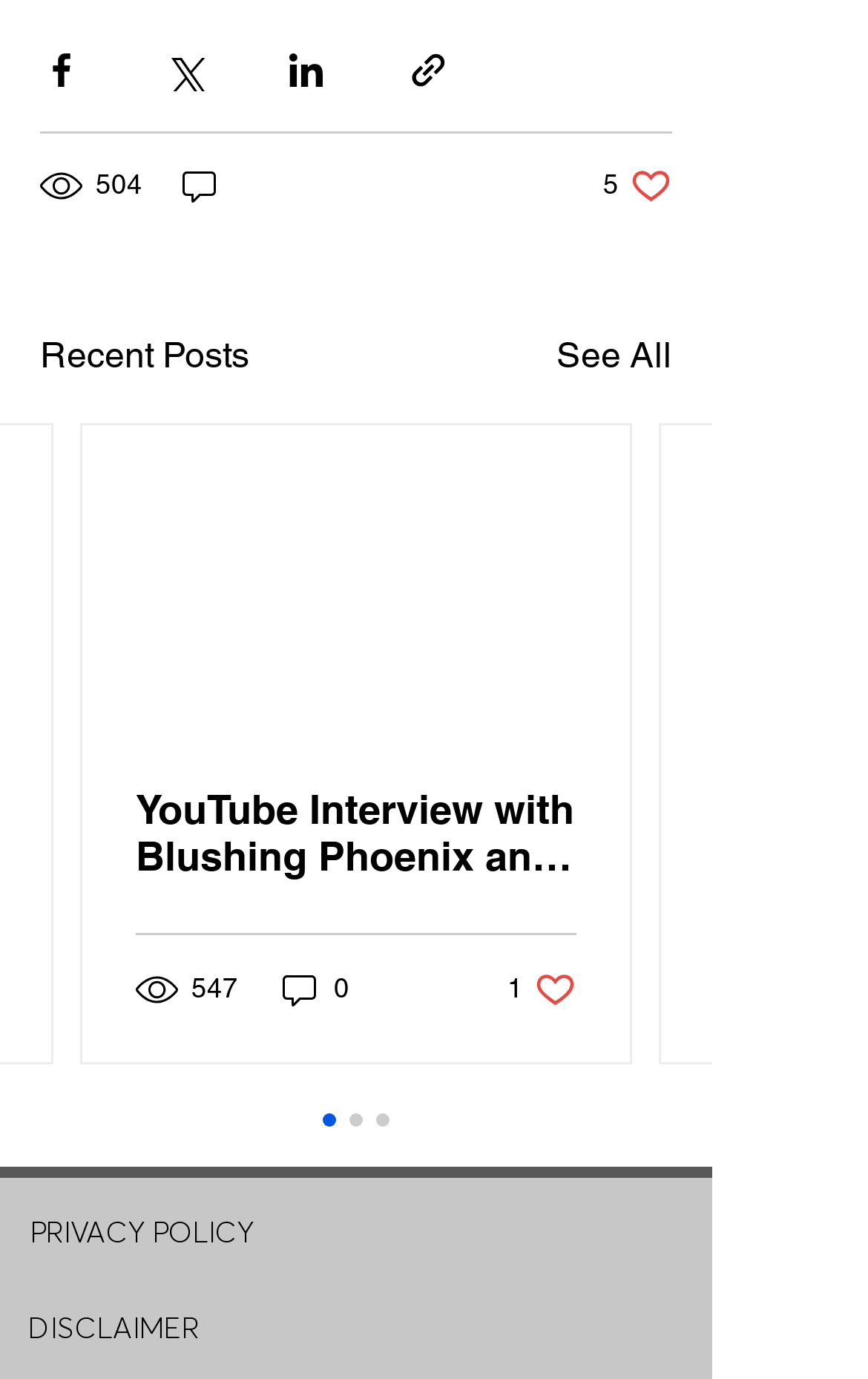What is the text of the second link in the 'Recent Posts' section?
Please provide a comprehensive answer based on the information in the image.

I found the answer by looking at the link element 'YouTube Interview with Blushing Phoenix and Erythrophobia' which is a child of the article element and has a bounding box coordinate of [0.156, 0.57, 0.664, 0.638]. This element is likely to be the second link in the 'Recent Posts' section.